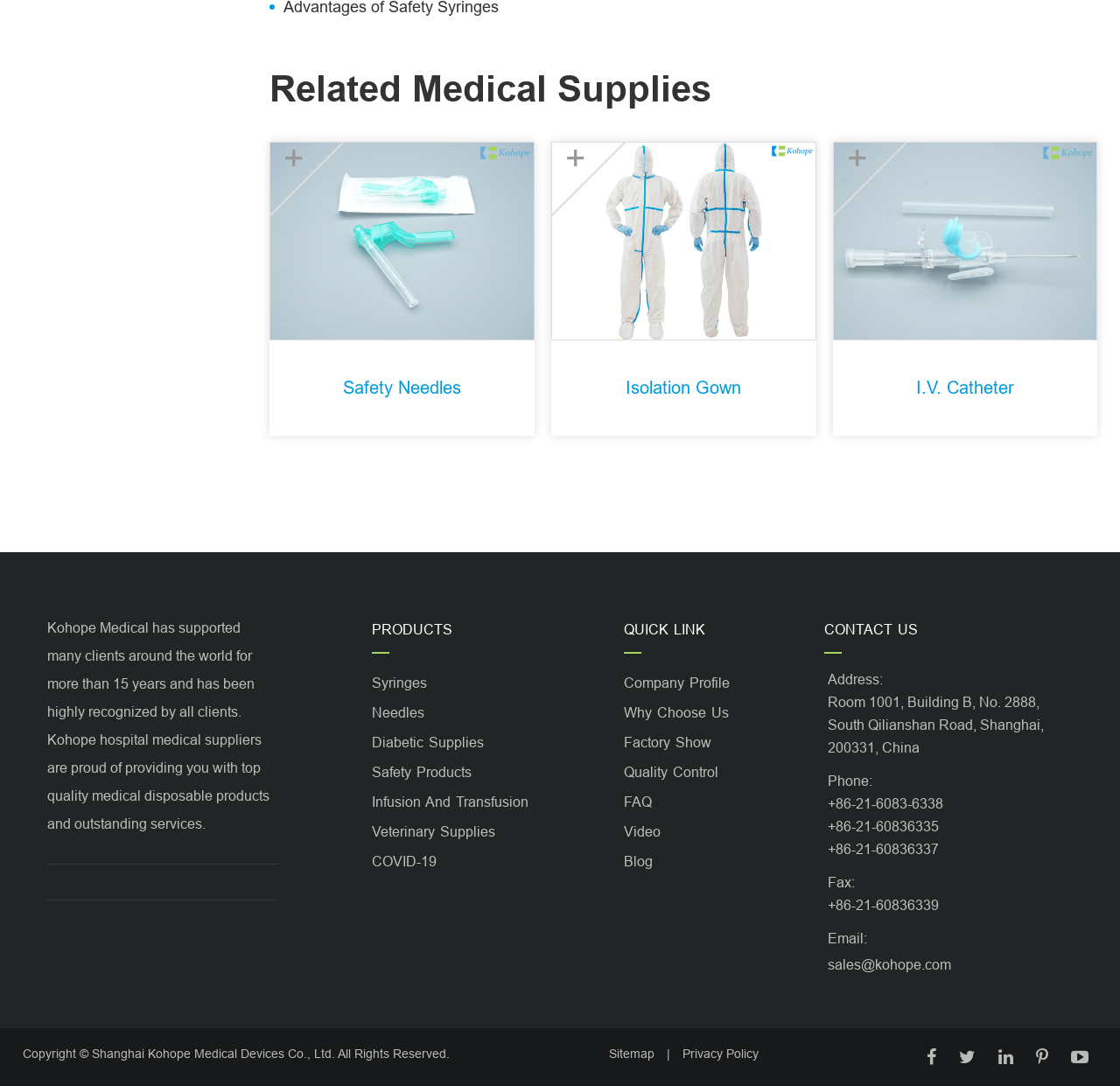Determine the bounding box coordinates of the section I need to click to execute the following instruction: "Contact Us". Provide the coordinates as four float numbers between 0 and 1, i.e., [left, top, right, bottom].

[0.736, 0.572, 0.82, 0.586]